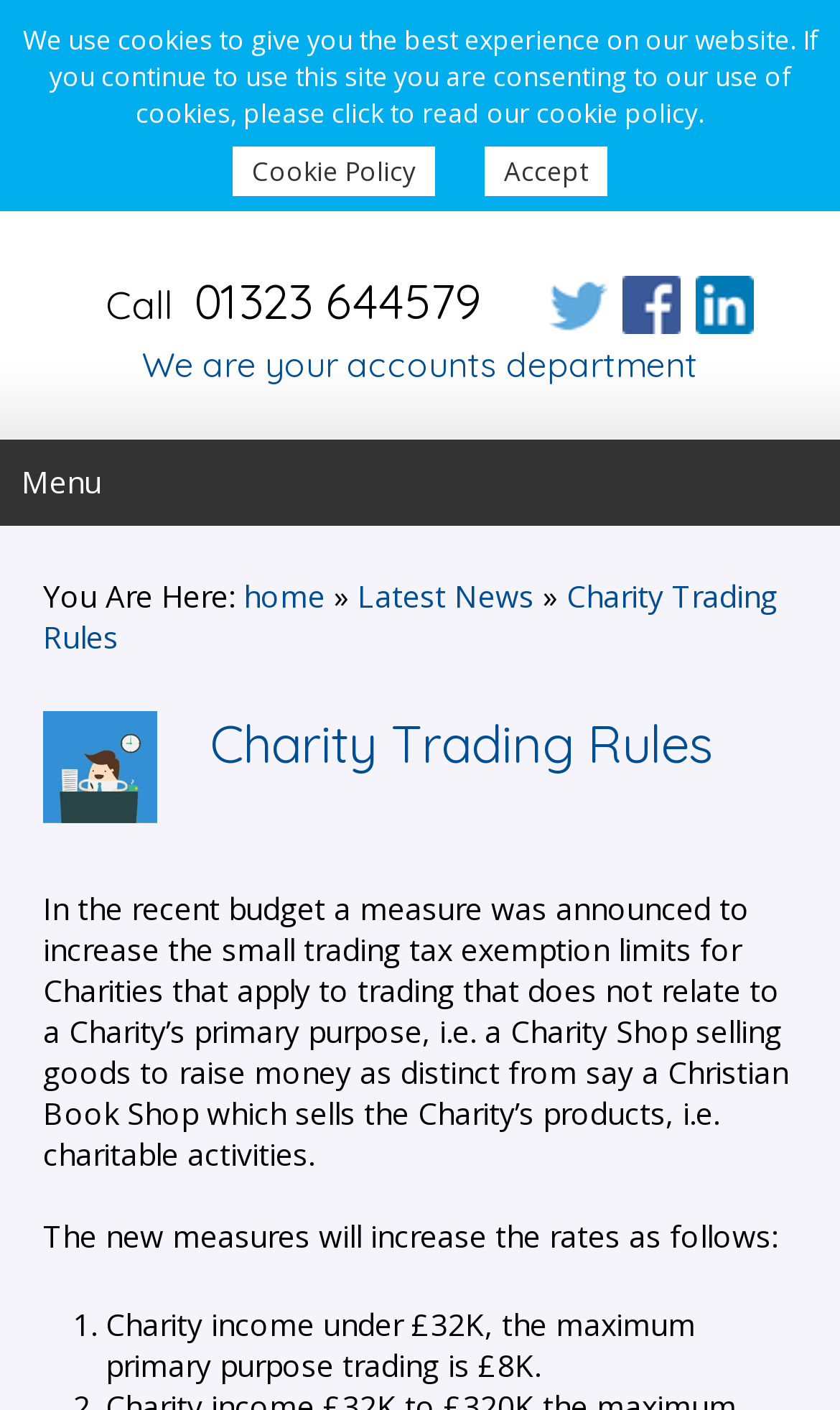How many social media platforms can Caladine be followed on?
Please answer the question with a detailed response using the information from the screenshot.

I found the number of social media platforms by looking at the link elements with the text 'Follow Caladine on LinkedIn', 'Like Caladine on Facebook', and 'Follow Caladine on Twitter', which are located near the top of the page.